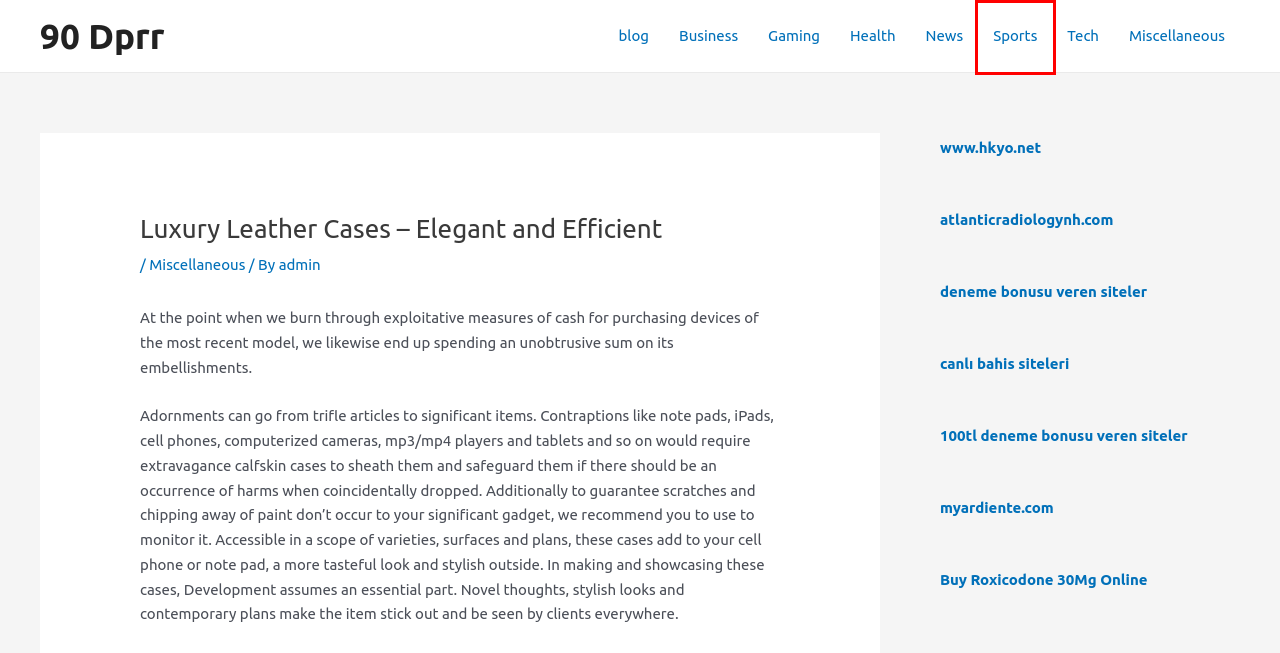You are presented with a screenshot of a webpage with a red bounding box. Select the webpage description that most closely matches the new webpage after clicking the element inside the red bounding box. The options are:
A. Health – 90 Dprr
B. Gaming – 90 Dprr
C. admin – 90 Dprr
D. Business – 90 Dprr
E. Miscellaneous – 90 Dprr
F. Sports – 90 Dprr
G. Tech – 90 Dprr
H. blog – 90 Dprr

F